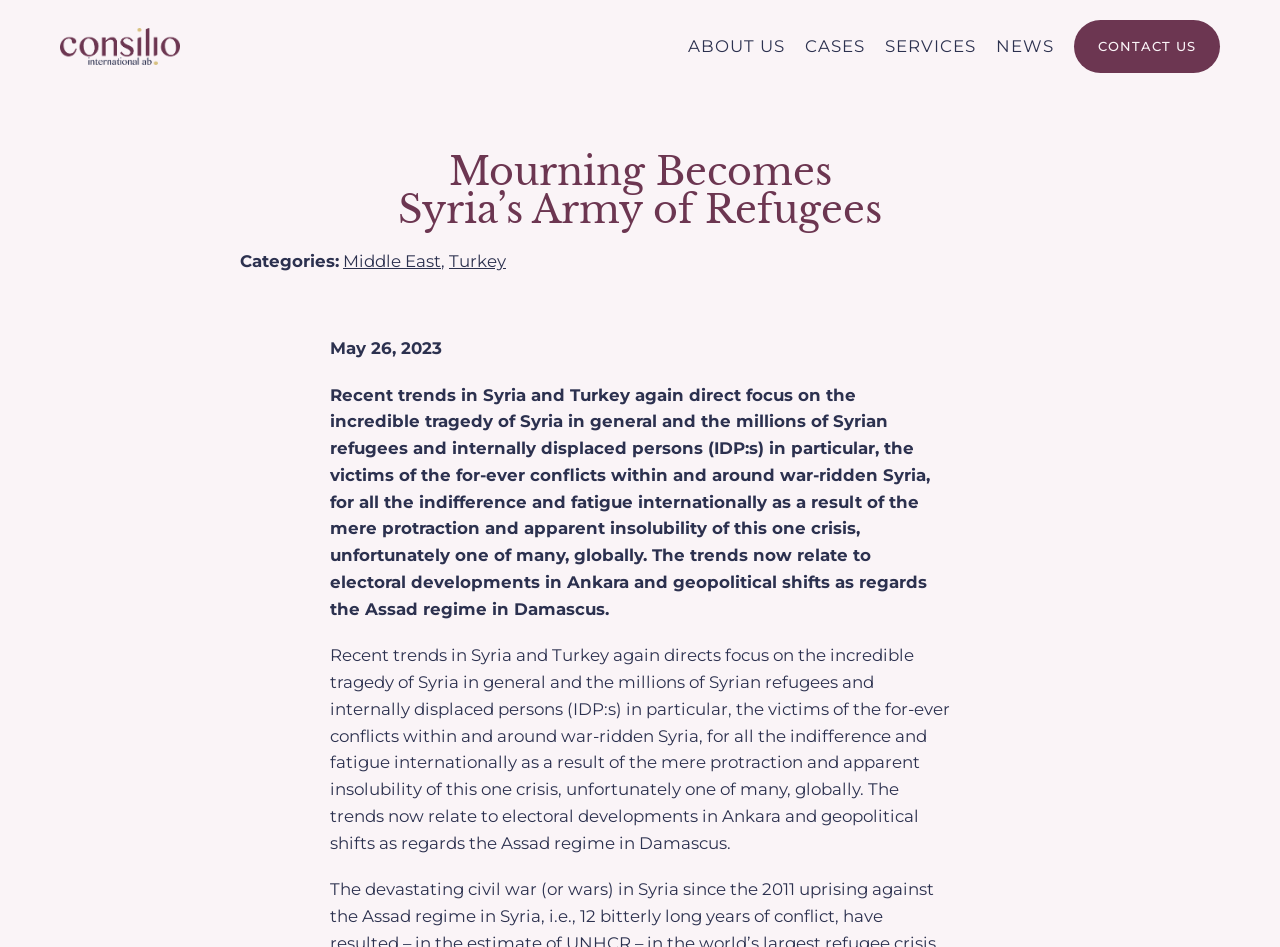Detail the various sections and features of the webpage.

The webpage appears to be an article or blog post discussing the Syrian refugee crisis. At the top left, there is a logo of Consilio International AB, accompanied by a link to the organization's website. 

To the right of the logo, there is a navigation menu with links to different sections of the website, including "ABOUT US", "CASES", "SERVICES", and "NEWS". 

On the top right, there is a "CONTACT US" link. 

The main content of the webpage is a heading that reads "Mourning Becomes Syria’s Army of Refugees". Below the heading, there are categories listed, including "Middle East" and "Turkey", followed by the date "May 26, 2023". 

The main article text is divided into two paragraphs, which discuss the Syrian refugee crisis, its impact, and recent developments in Syria and Turkey. The text is quite lengthy and provides a detailed description of the crisis.